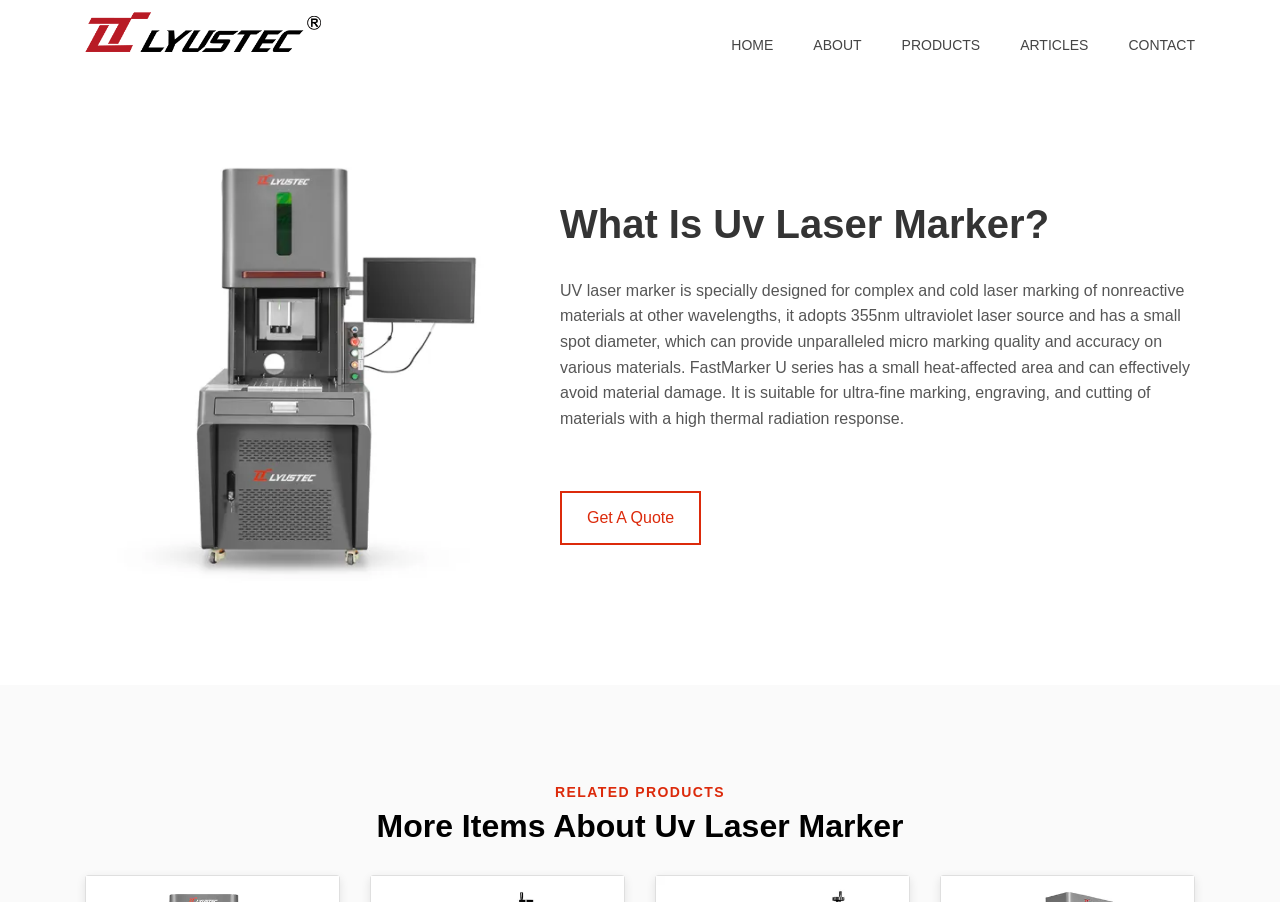Using a single word or phrase, answer the following question: 
What type of materials can the UV laser marker work with?

Nonreactive materials